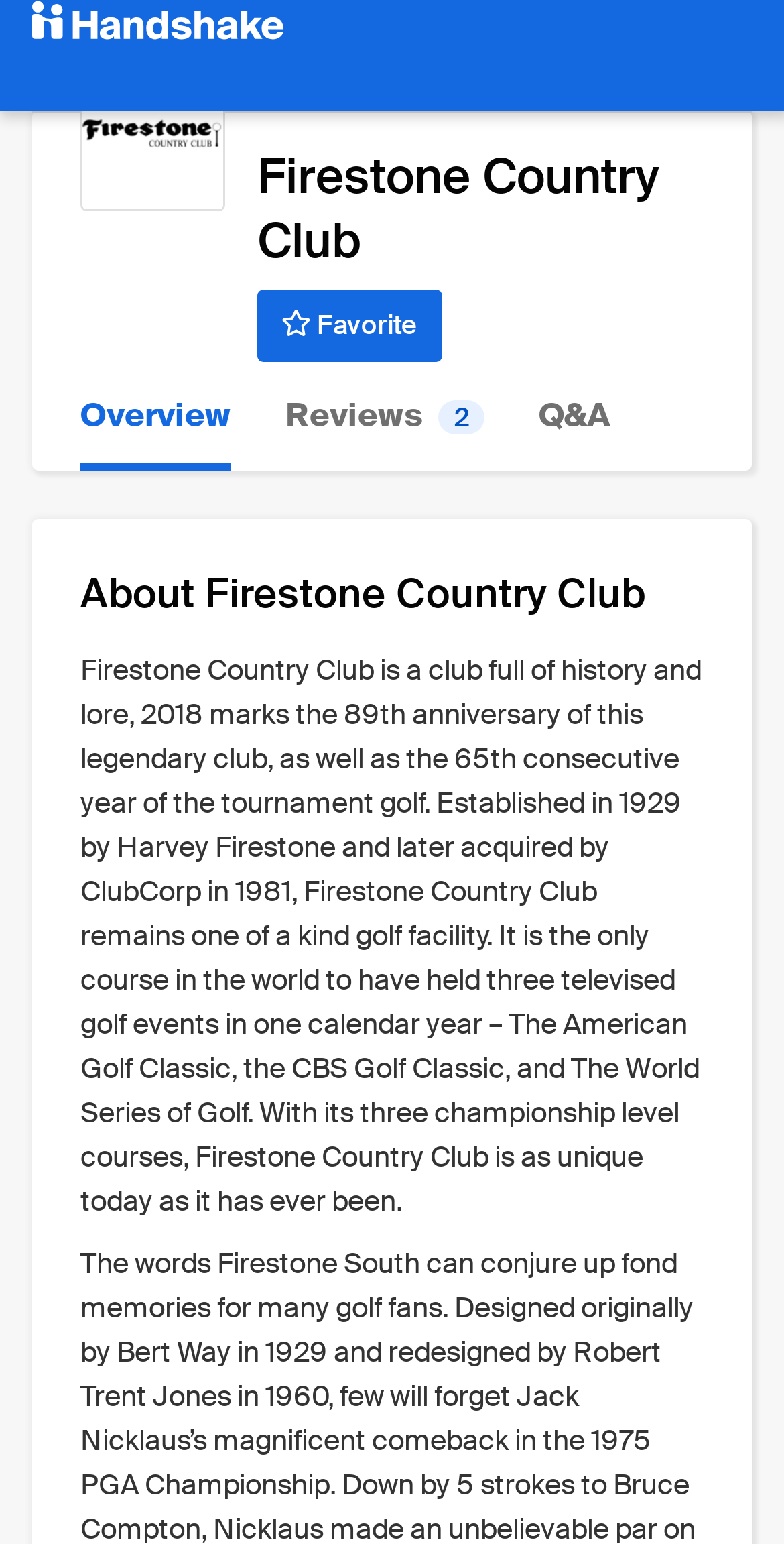Can you find and provide the main heading text of this webpage?

Firestone Country Club